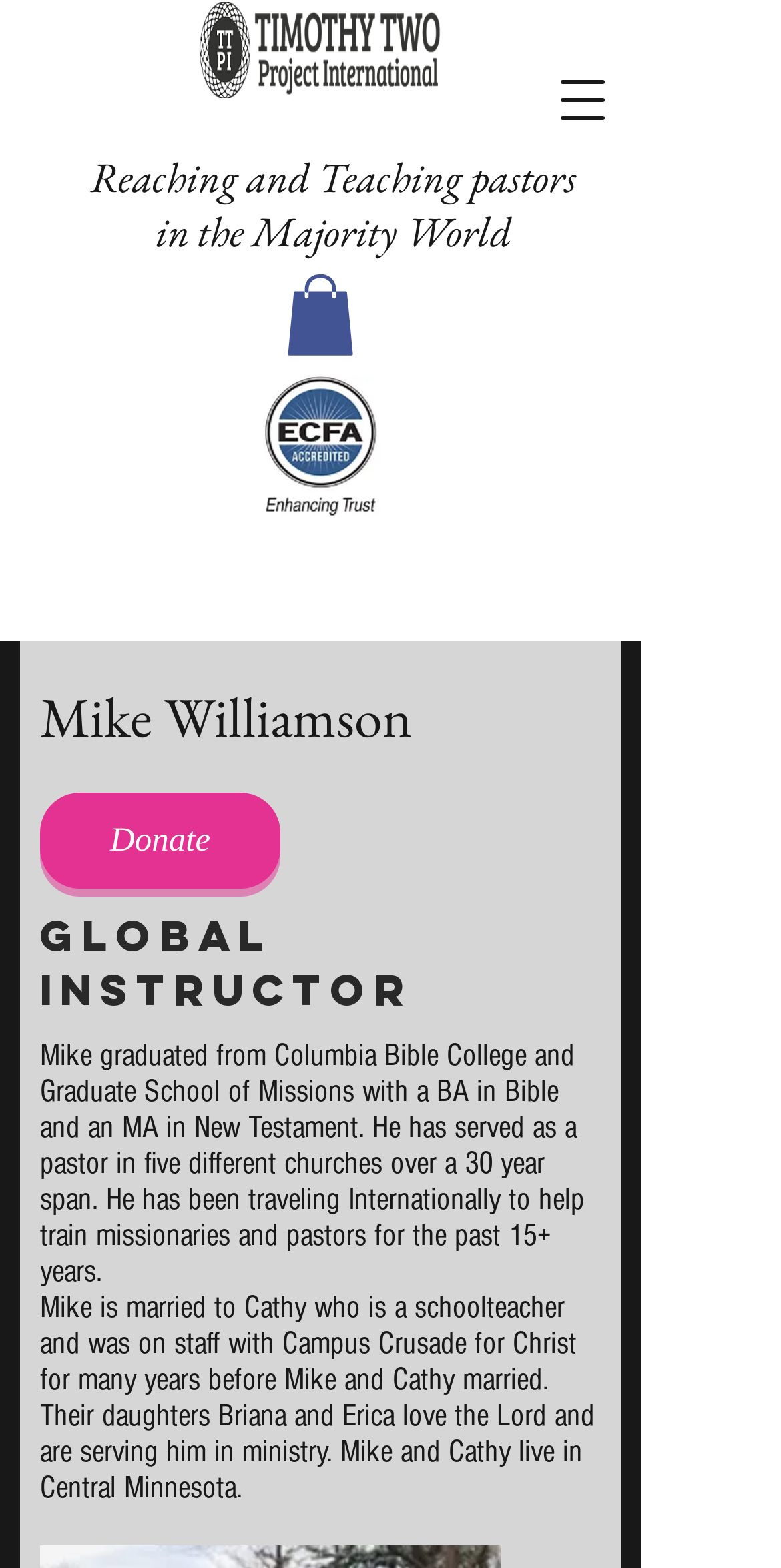What is the name of Mike's daughters?
Based on the screenshot, give a detailed explanation to answer the question.

According to the StaticText element with bounding box coordinates [0.051, 0.822, 0.762, 0.96], Mike and Cathy have two daughters, Briana and Erica, who love the Lord and are serving him in ministry.